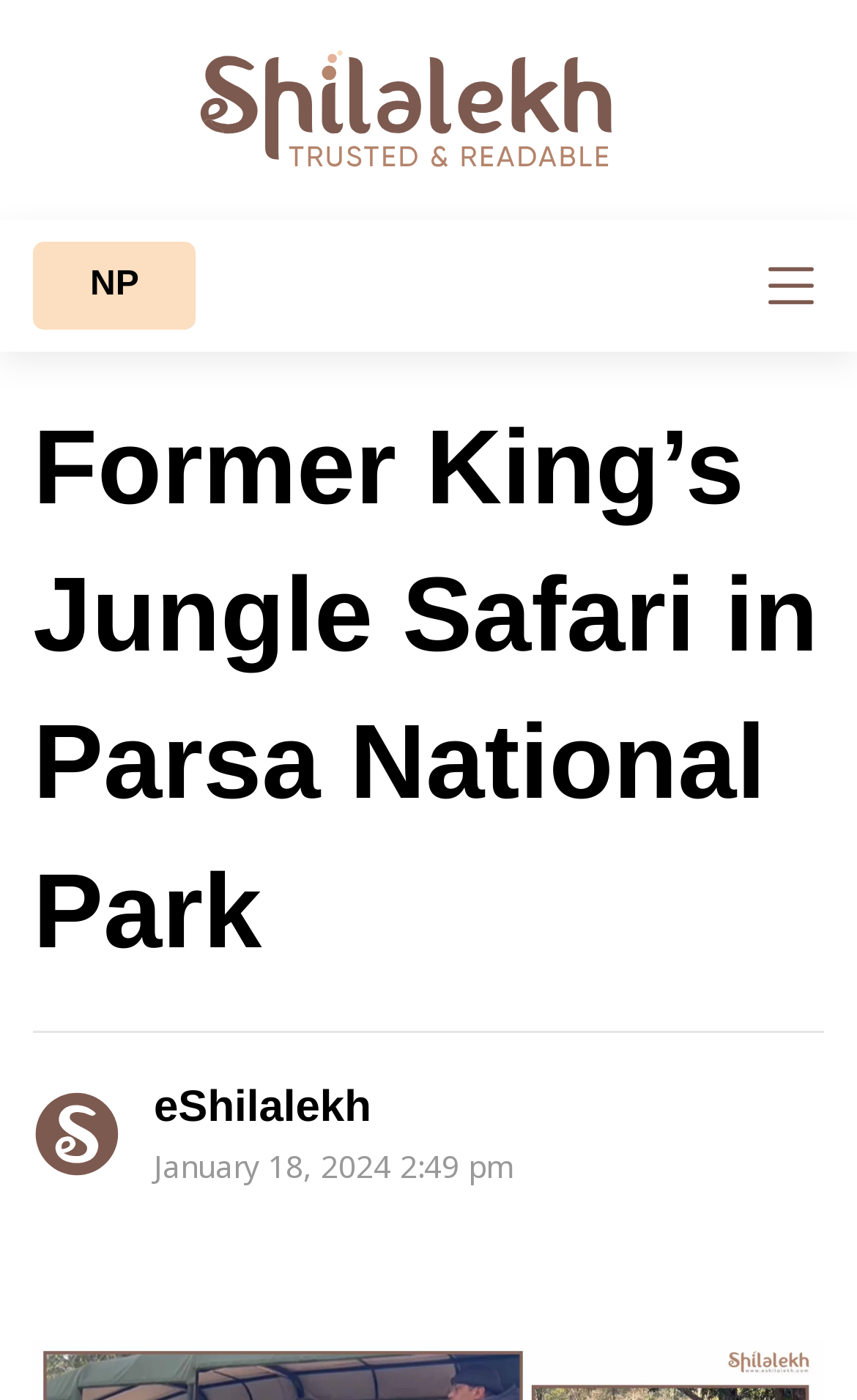Use a single word or phrase to answer the question: What is the name of the national park?

Parsa National Park